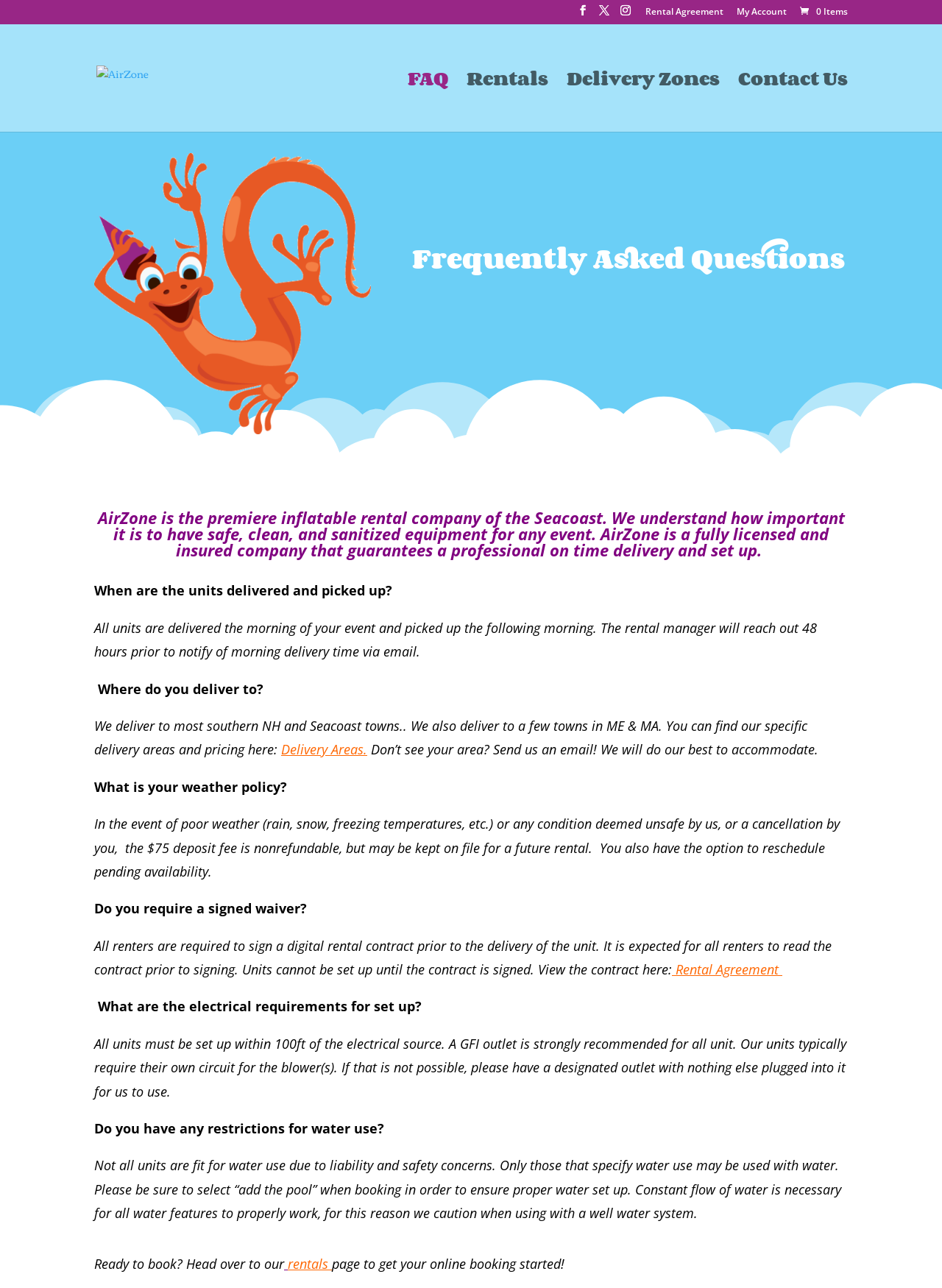Please determine the bounding box coordinates of the clickable area required to carry out the following instruction: "Head to Rentals". The coordinates must be four float numbers between 0 and 1, represented as [left, top, right, bottom].

[0.495, 0.056, 0.582, 0.102]